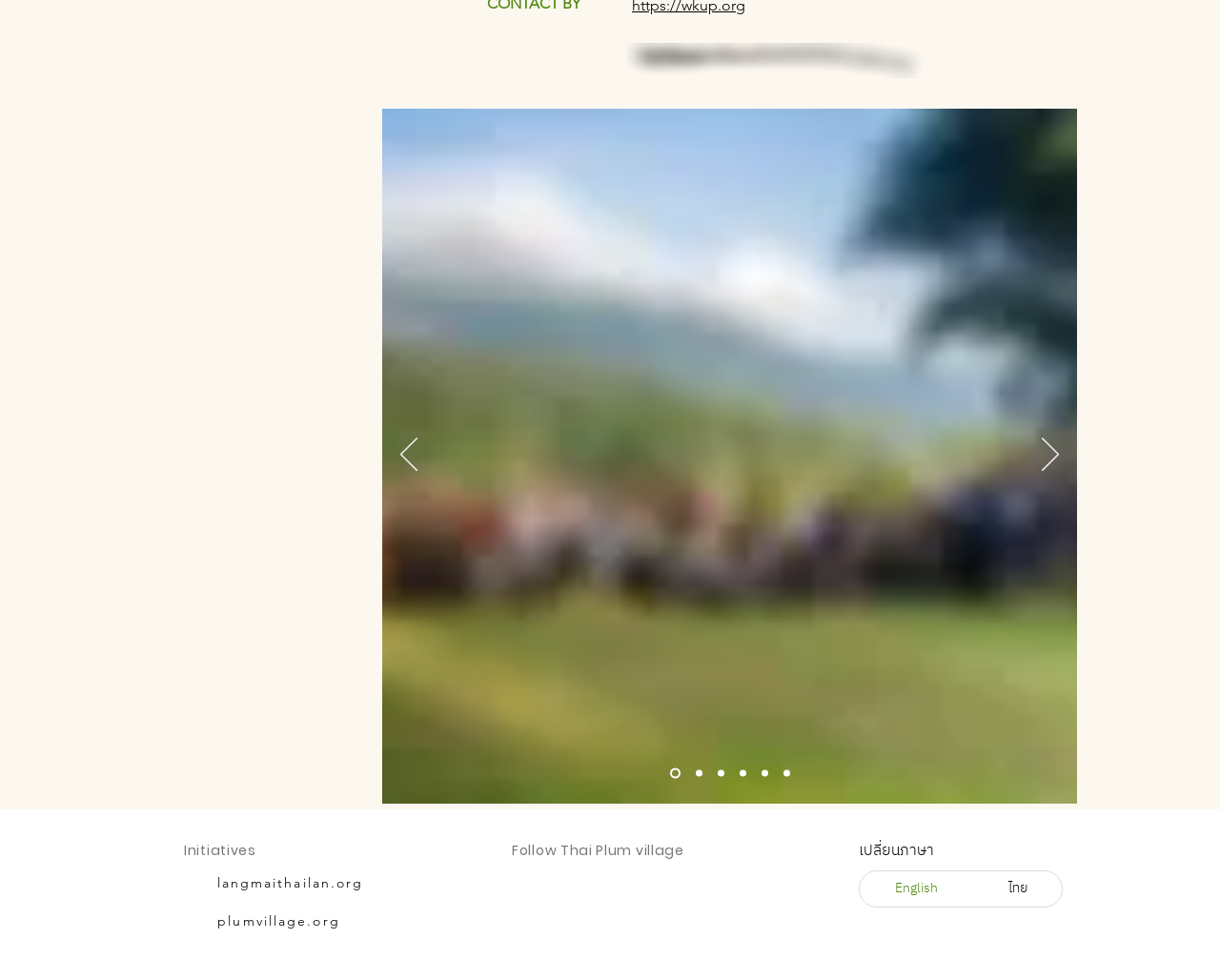Please locate the clickable area by providing the bounding box coordinates to follow this instruction: "Search for something".

None